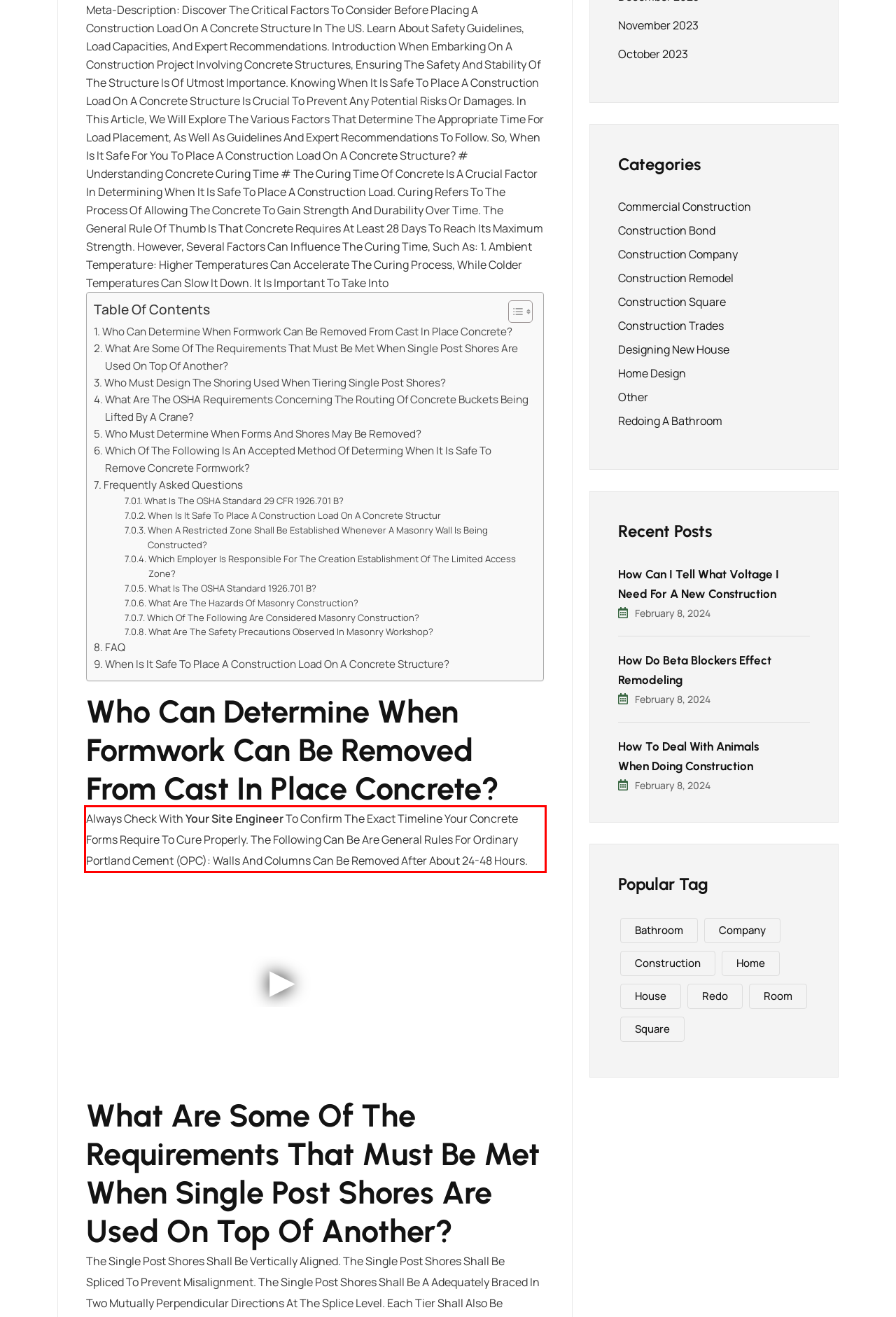Within the screenshot of the webpage, locate the red bounding box and use OCR to identify and provide the text content inside it.

Always Check With Your Site Engineer To Confirm The Exact Timeline Your Concrete Forms Require To Cure Properly. The Following Can Be Are General Rules For Ordinary Portland Cement (OPC): Walls And Columns Can Be Removed After About 24-48 Hours.